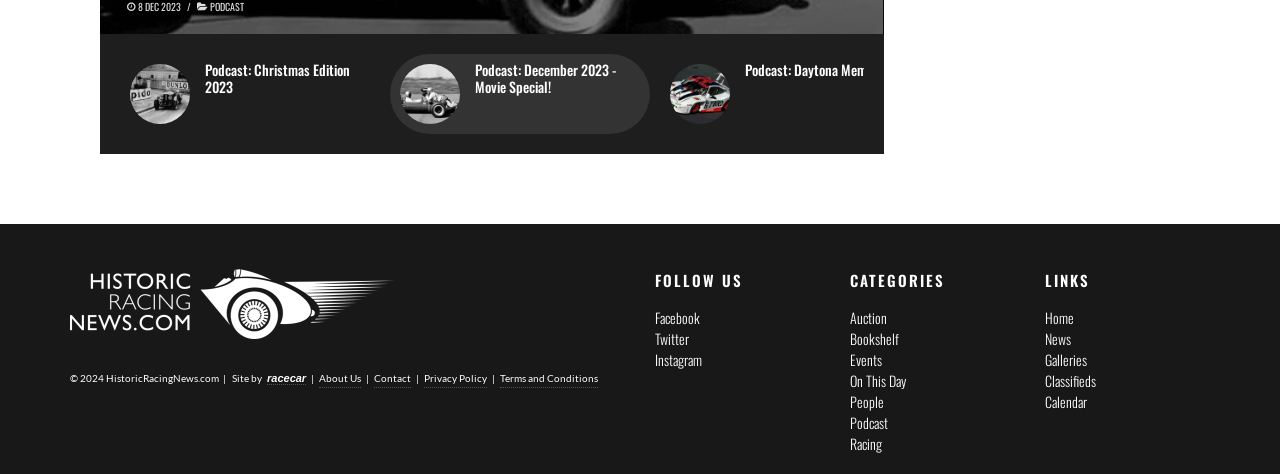Please answer the following question using a single word or phrase: 
What is the title of the first podcast?

Christmas Edition 2023